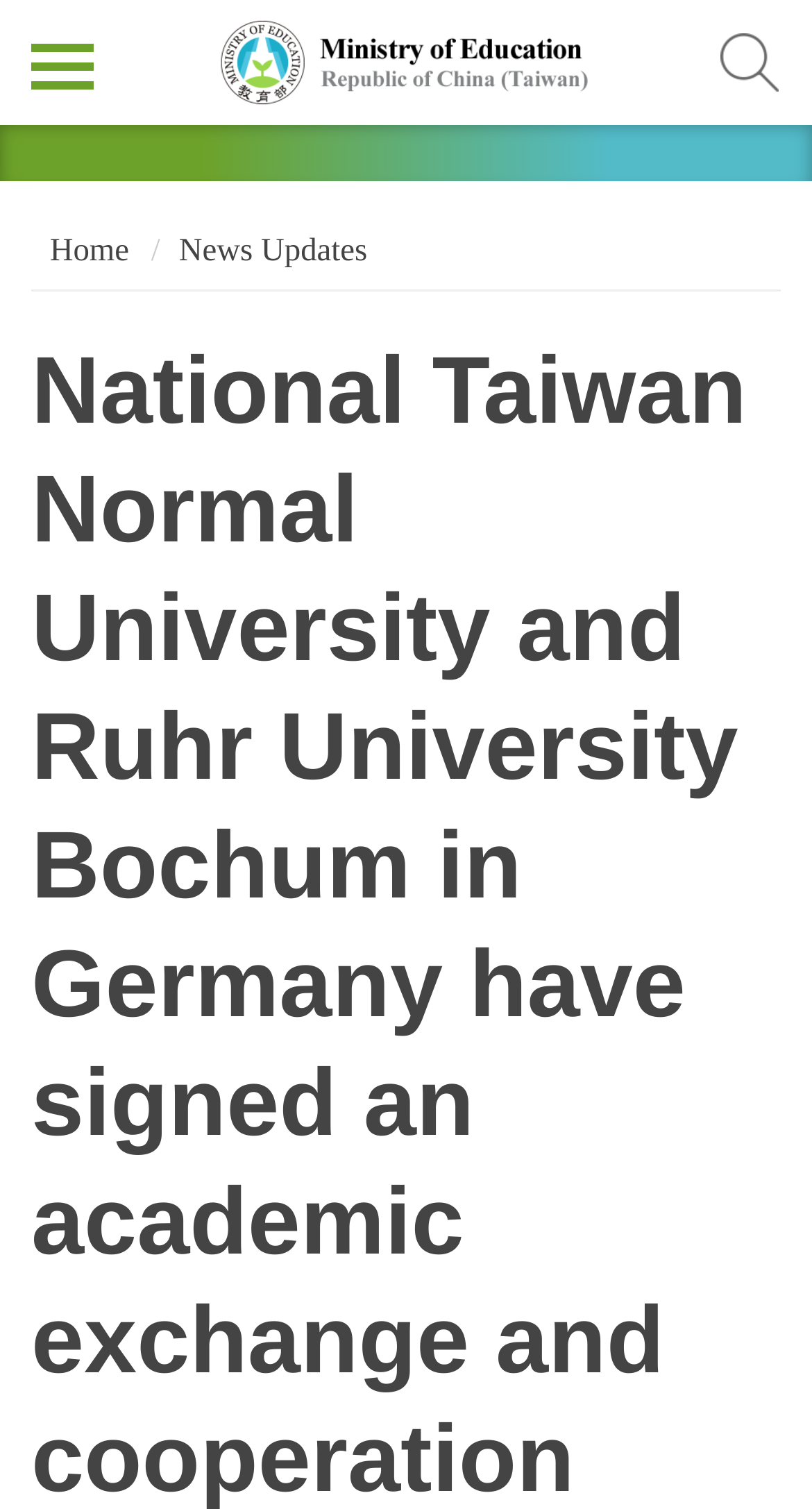Extract the bounding box of the UI element described as: "News Updates".

[0.22, 0.154, 0.452, 0.177]